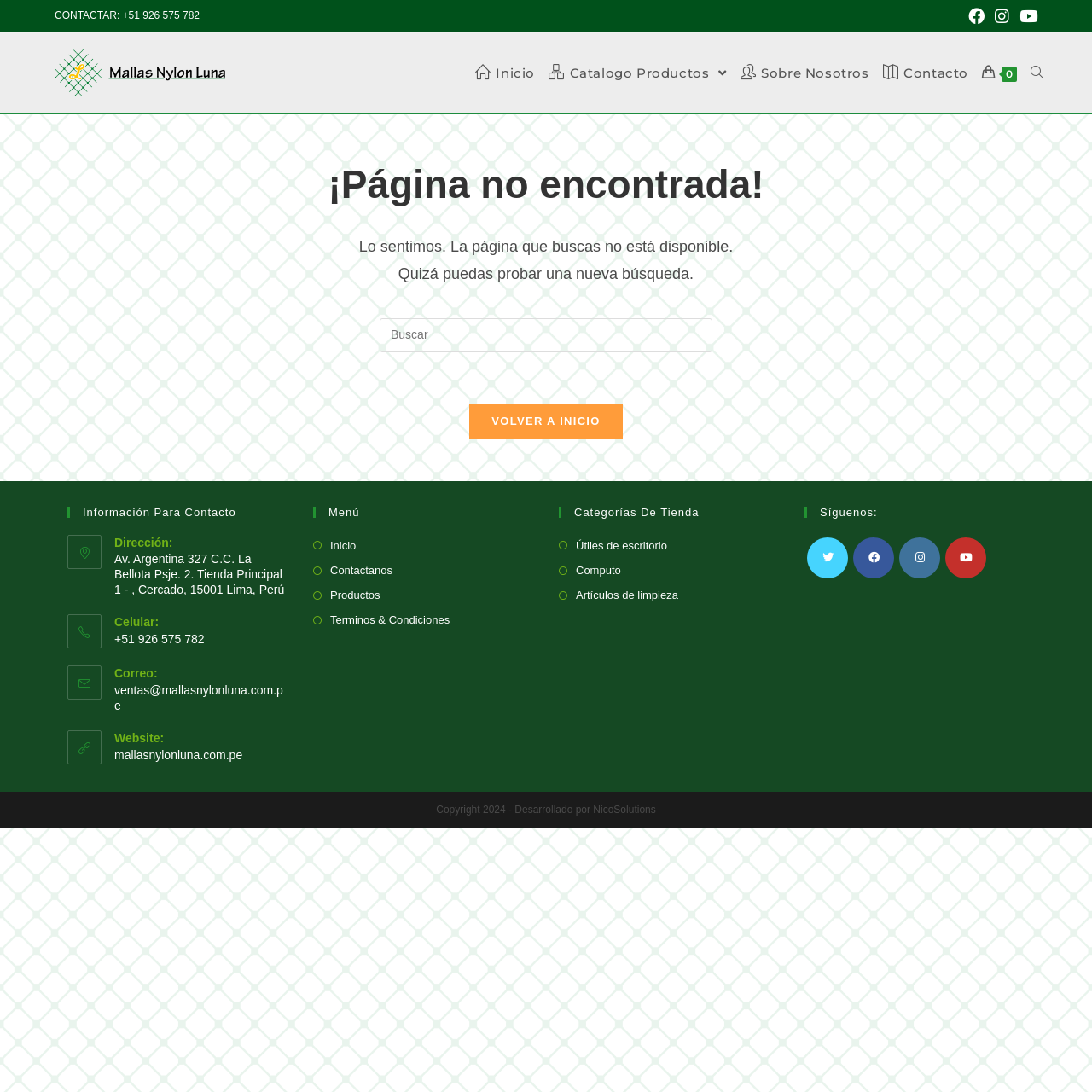Can you pinpoint the bounding box coordinates for the clickable element required for this instruction: "Follow us on Facebook"? The coordinates should be four float numbers between 0 and 1, i.e., [left, top, right, bottom].

[0.882, 0.007, 0.906, 0.023]